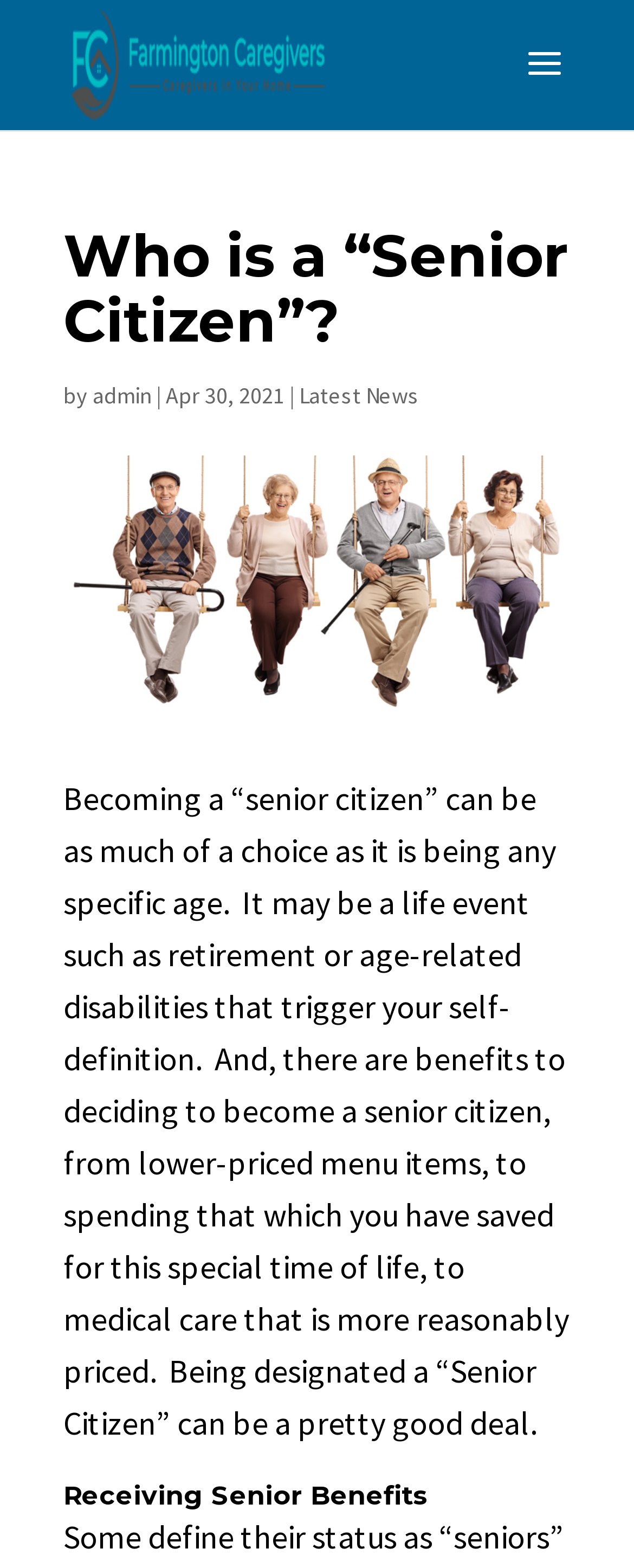Extract the main title from the webpage and generate its text.

Who is a “Senior Citizen”?